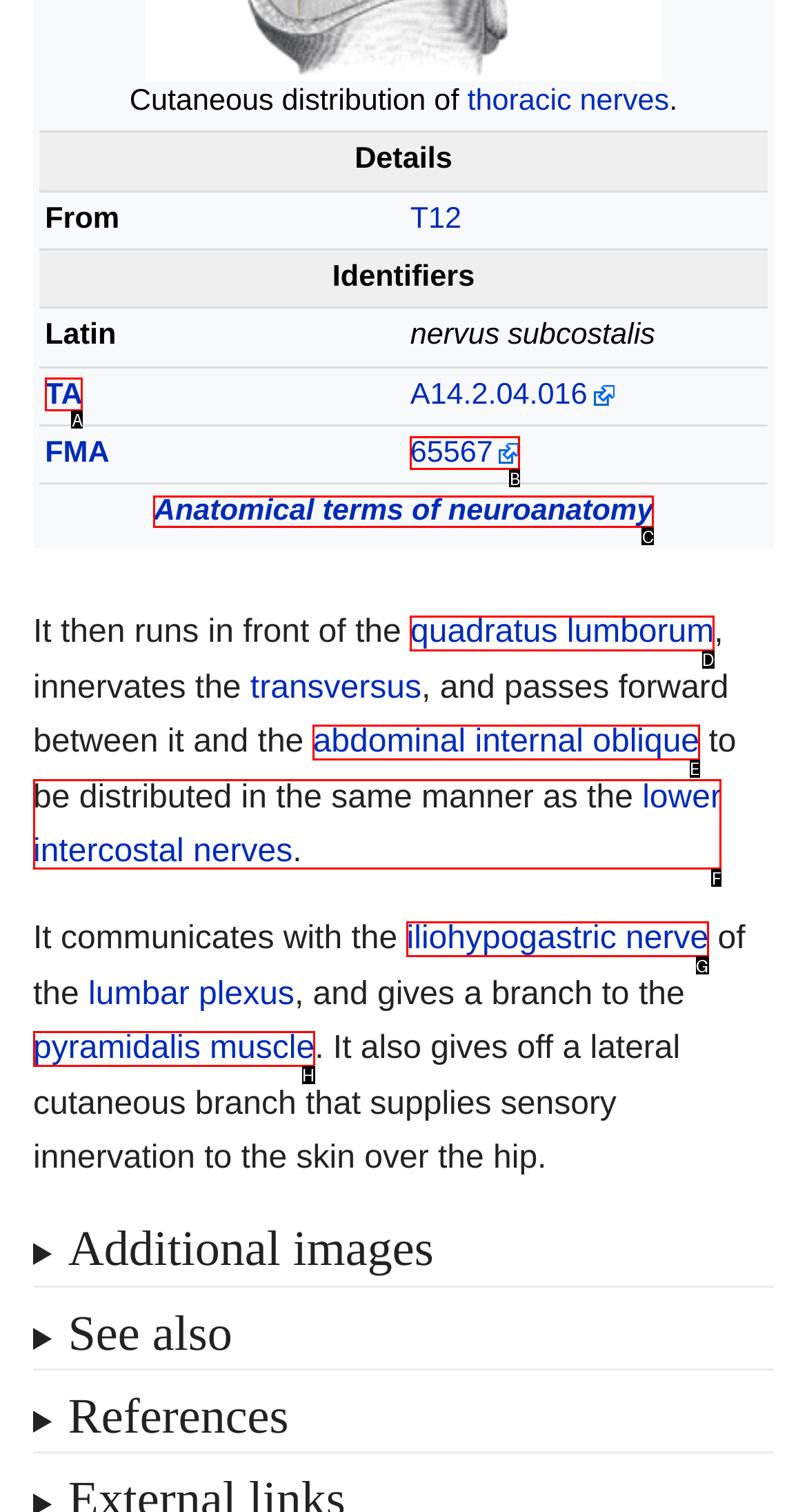Determine the letter of the element I should select to fulfill the following instruction: Explore the link 'Anatomical terms of neuroanatomy'. Just provide the letter.

C